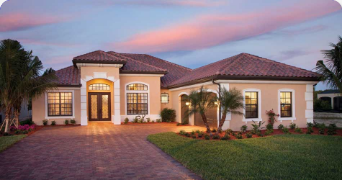What type of tiles are used on the roof?
Using the image, answer in one word or phrase.

Terracotta